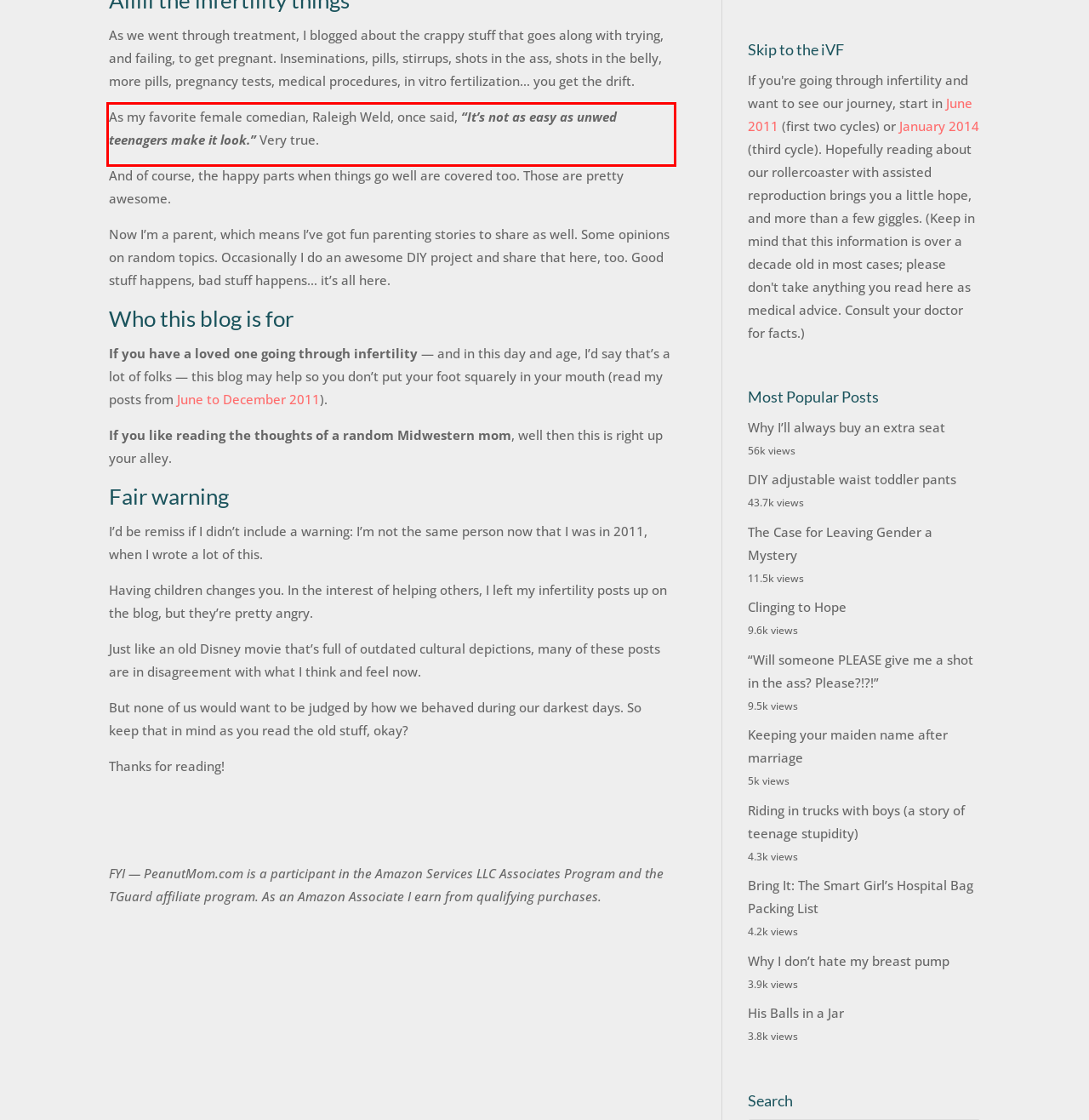The screenshot provided shows a webpage with a red bounding box. Apply OCR to the text within this red bounding box and provide the extracted content.

As my favorite female comedian, Raleigh Weld, once said, “It’s not as easy as unwed teenagers make it look.” Very true.